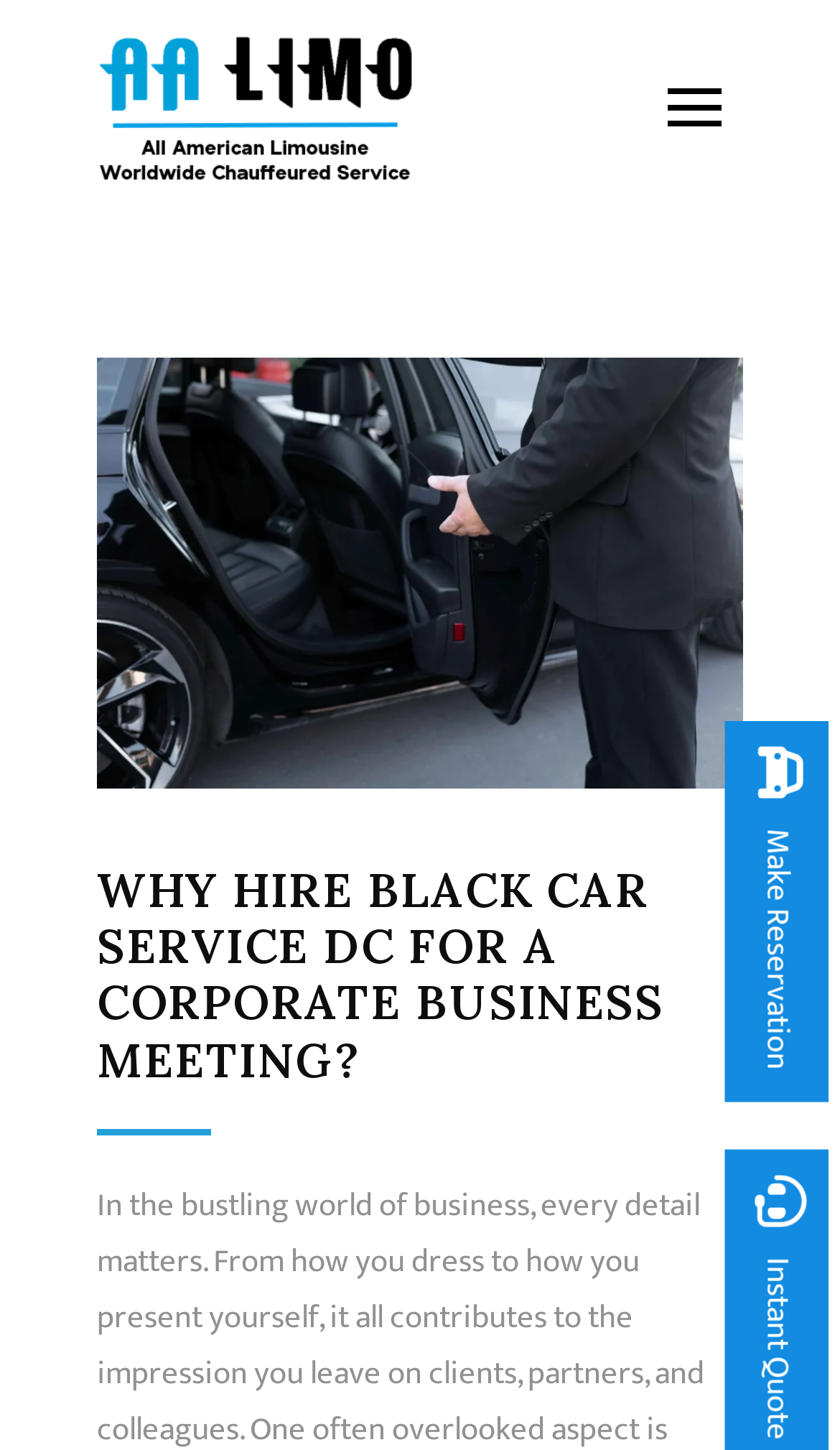Provide your answer in a single word or phrase: 
What is the logo of the company?

mobile logo